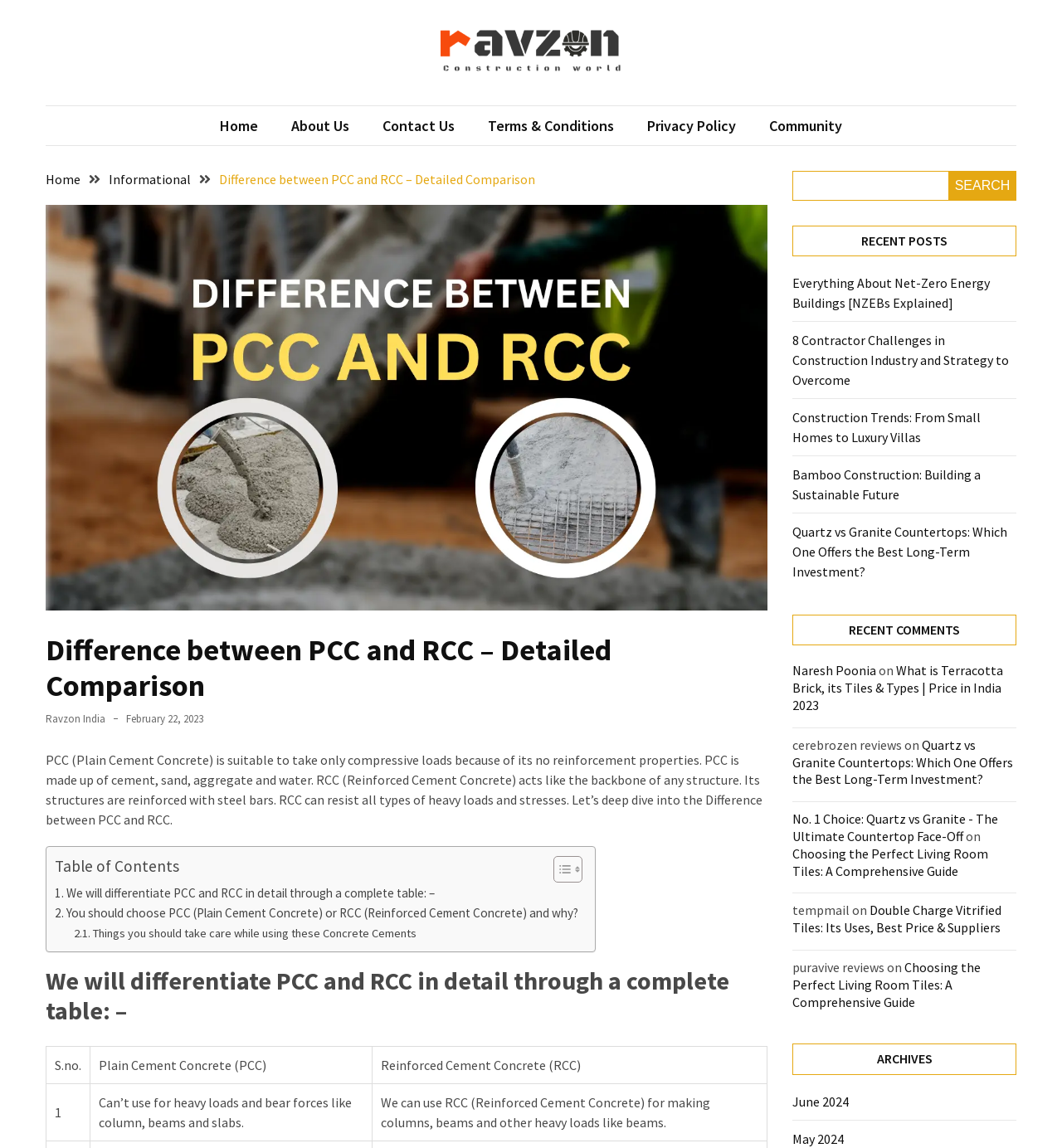Can you find the bounding box coordinates for the element that needs to be clicked to execute this instruction: "Search for something"? The coordinates should be given as four float numbers between 0 and 1, i.e., [left, top, right, bottom].

[0.746, 0.149, 0.957, 0.175]